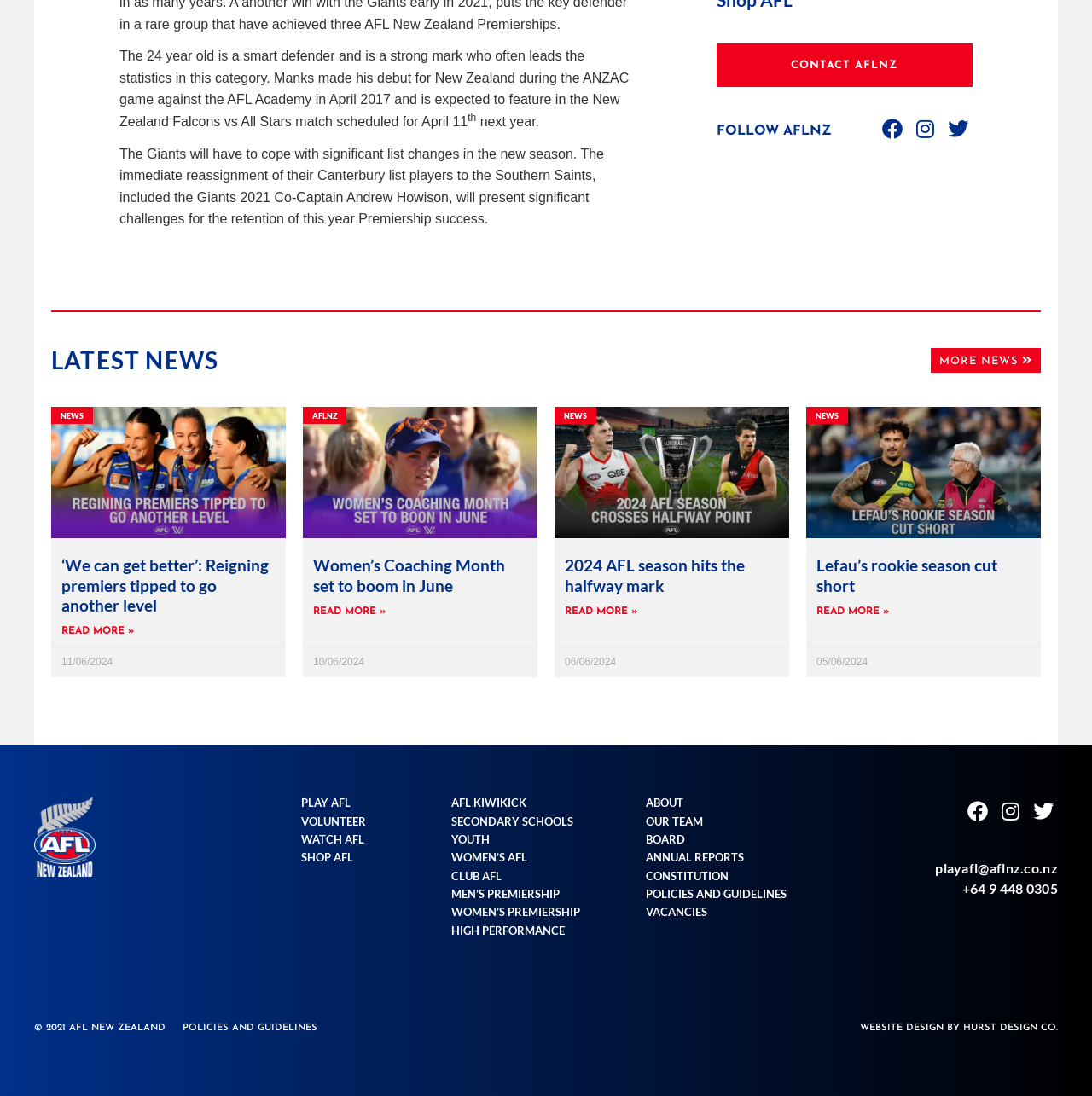What social media platforms can users follow AFLNZ on?
Craft a detailed and extensive response to the question.

The webpage features links to AFLNZ's social media profiles on Facebook, Instagram, and Twitter, allowing users to follow the organization on these platforms.